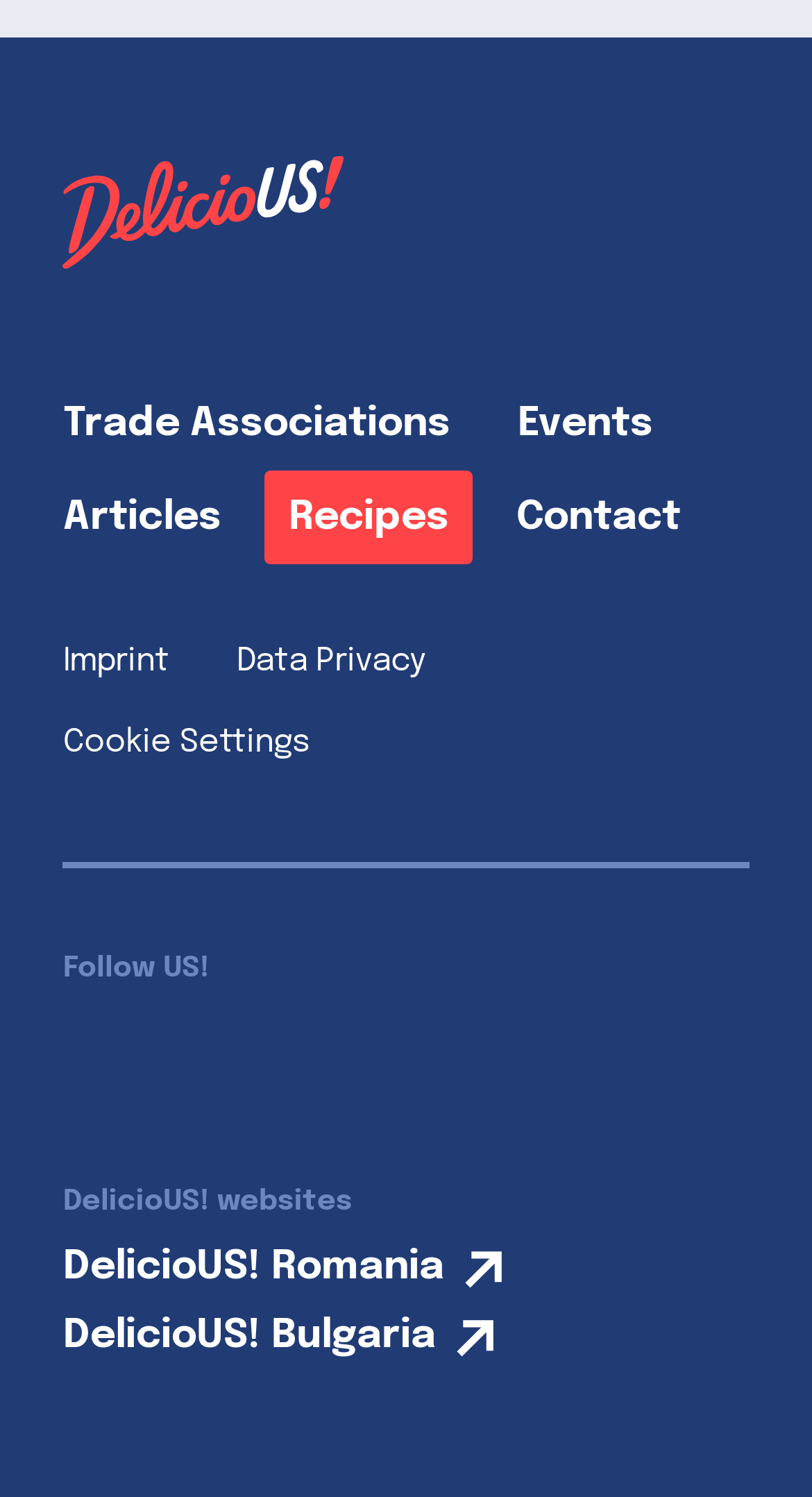Can you specify the bounding box coordinates for the region that should be clicked to fulfill this instruction: "Check out Recipes".

[0.356, 0.332, 0.553, 0.358]